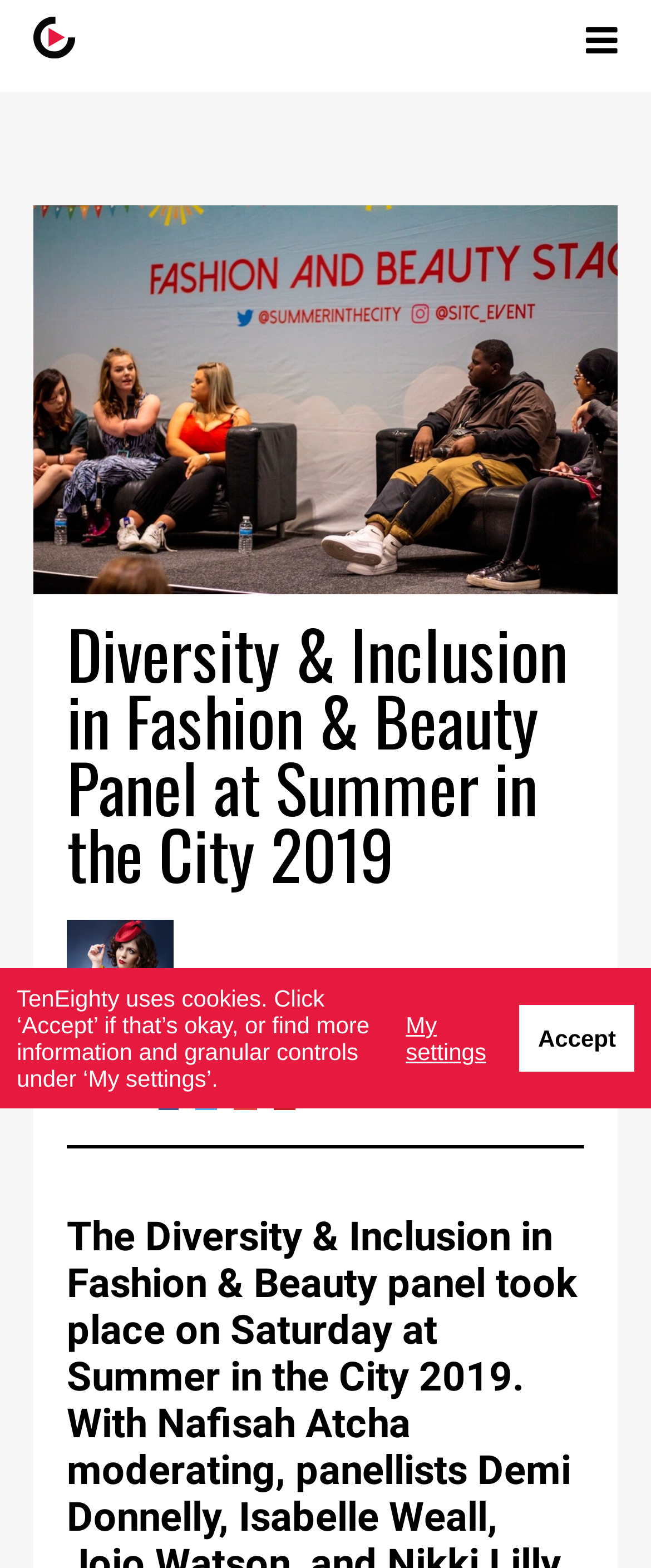What is the author of the article?
Please respond to the question with a detailed and informative answer.

I found the text 'BY PAGEN HALL' on the webpage, which indicates that Pagen Hall is the author of the article.